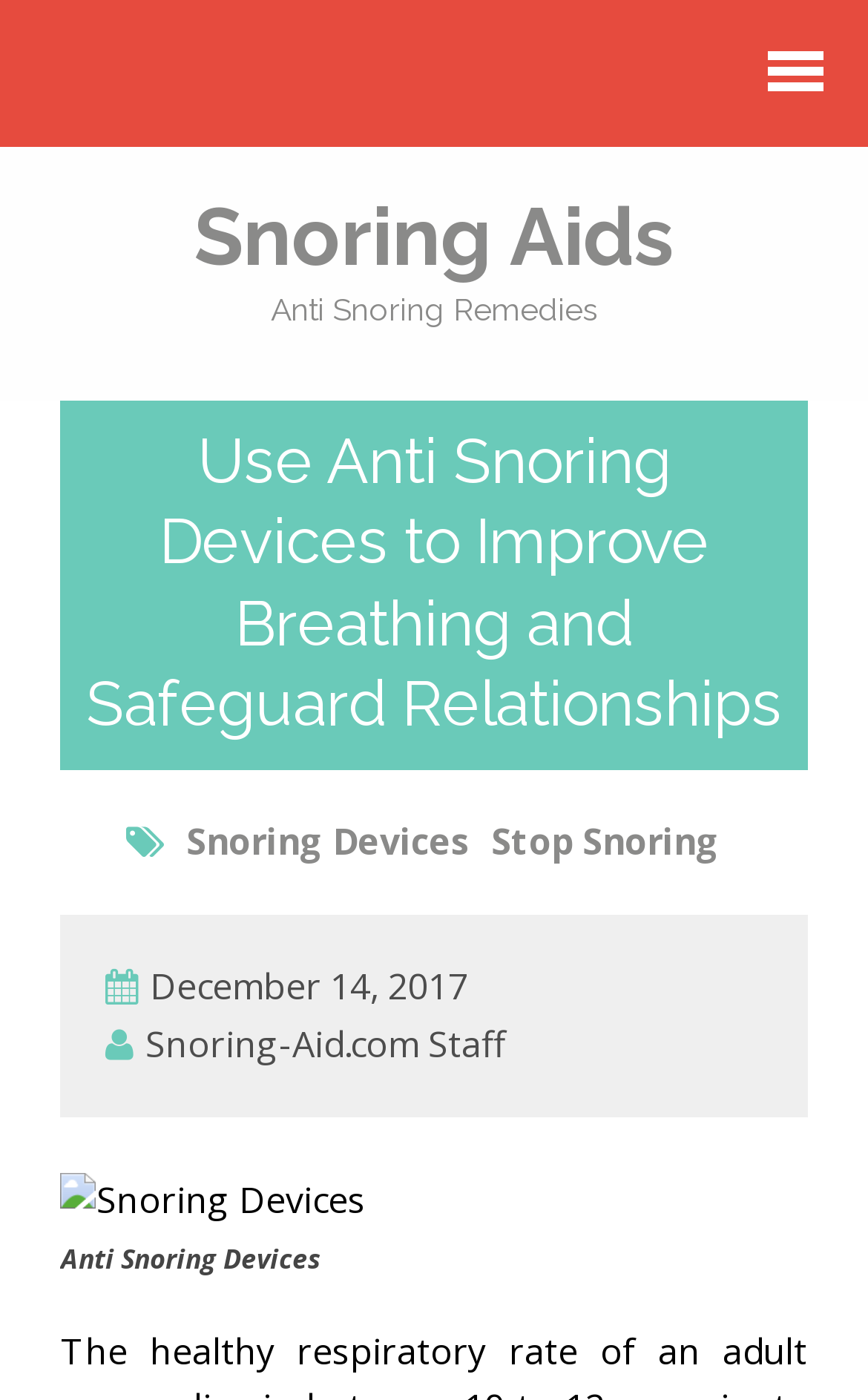Create a detailed description of the webpage's content and layout.

The webpage is about anti-snoring devices and remedies, with a focus on improving breathing and relationships. At the top, there is a menu link on the right side, and a link on the left side. Below these links, there are two headings, "Snoring Aids" and "Anti Snoring Remedies", which are positioned side by side. 

Under these headings, there is a large header section that spans most of the width of the page. Within this section, there is a main heading that reads "Use Anti Snoring Devices to Improve Breathing and Safeguard Relationships". Below this heading, there are two links, "Snoring Devices" and "Stop Snoring", which are positioned side by side.

On the lower part of the page, there is a date "December 14, 2017" and a link to "Snoring-Aid.com Staff" positioned nearby. Below these elements, there is an image of "Snoring Devices" with a caption, and a static text "Anti Snoring Devices" positioned below the image.